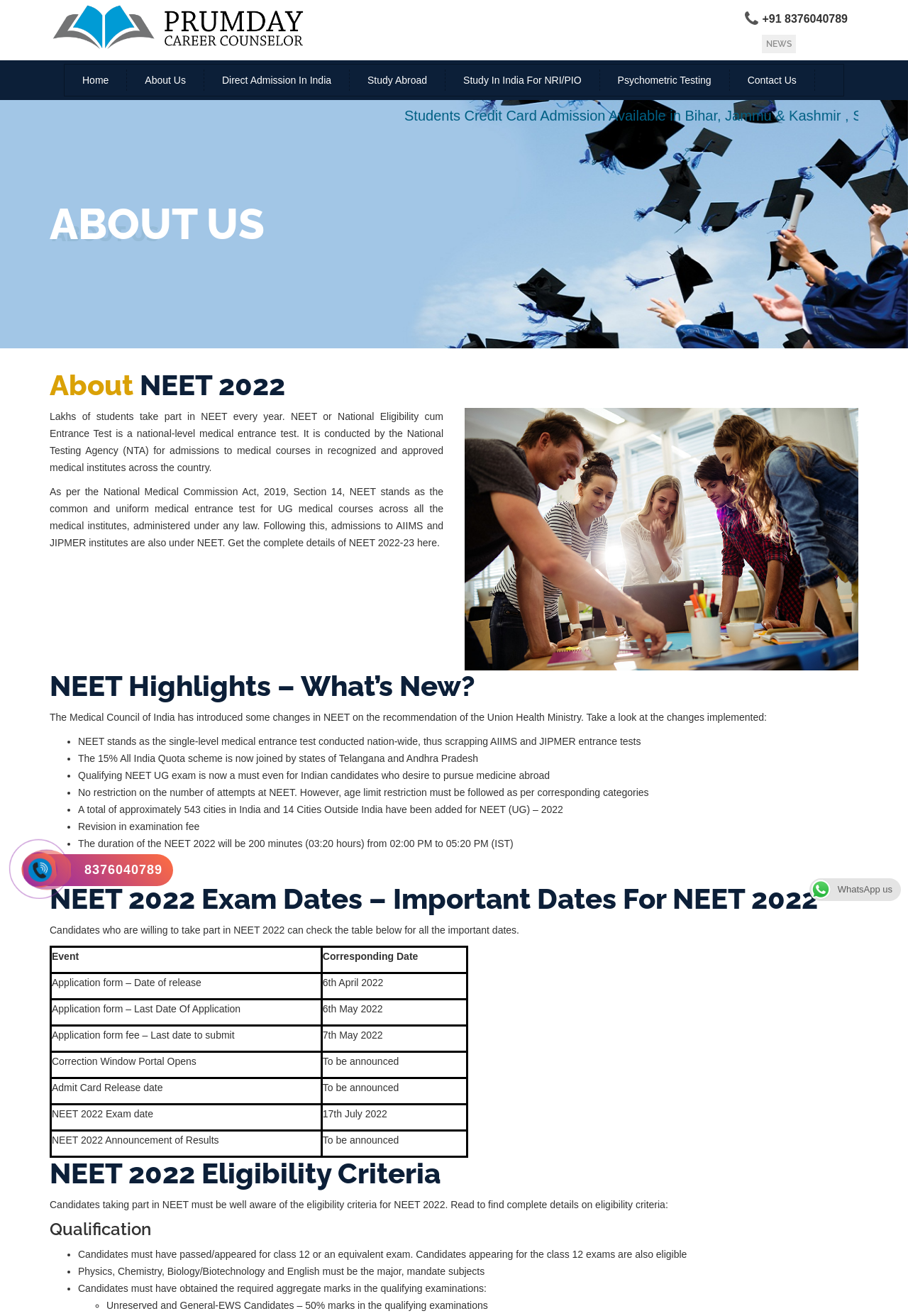Can you find the bounding box coordinates of the area I should click to execute the following instruction: "Click the WhatsApp link"?

[0.891, 0.671, 0.992, 0.68]